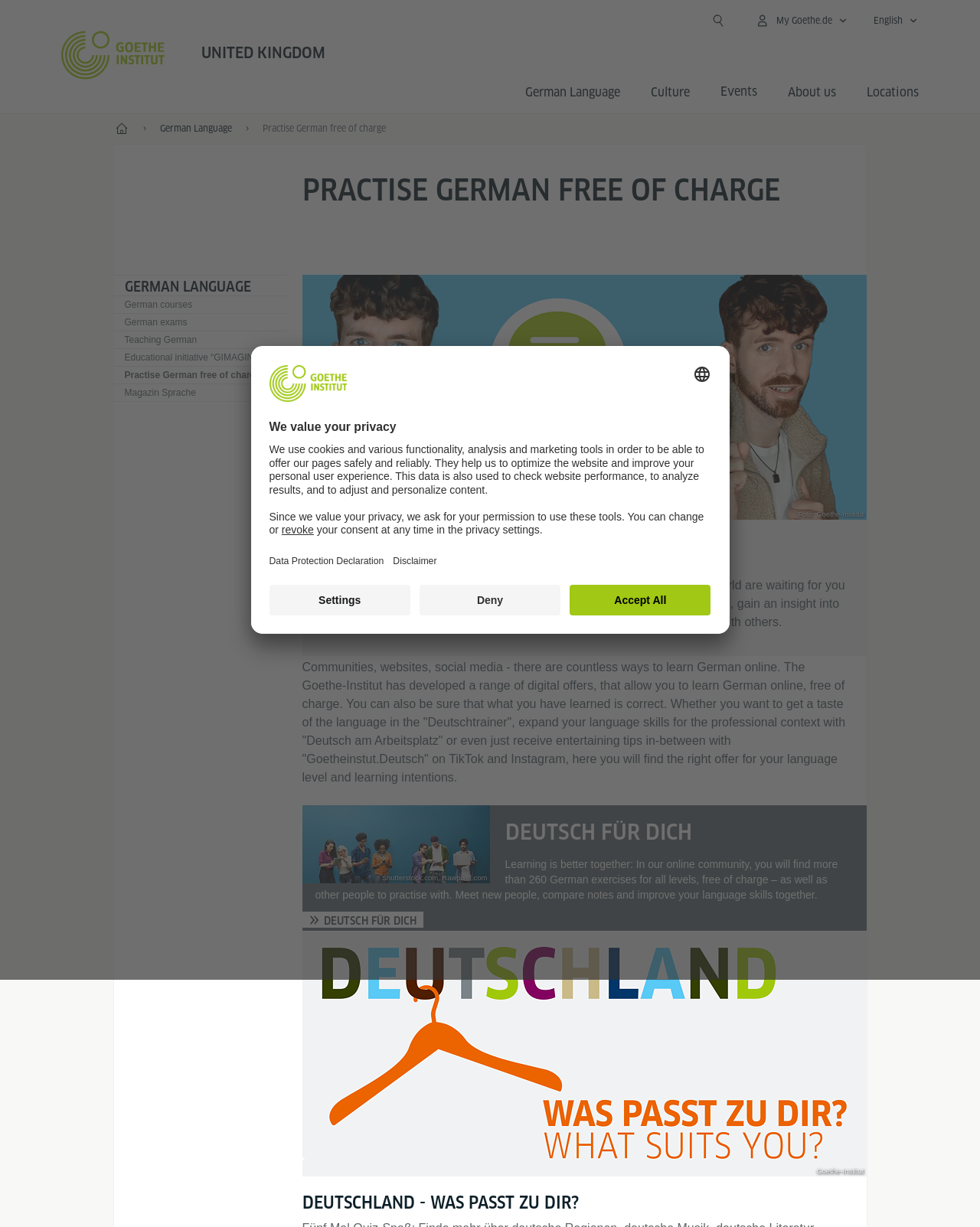What is the purpose of the 'We value your privacy' dialog?
Look at the screenshot and provide an in-depth answer.

The 'We value your privacy' dialog appears to be a notification that informs users about the website's use of cookies and other tracking technologies, and provides options for users to manage their consent, as indicated by the text and buttons in the dialog.